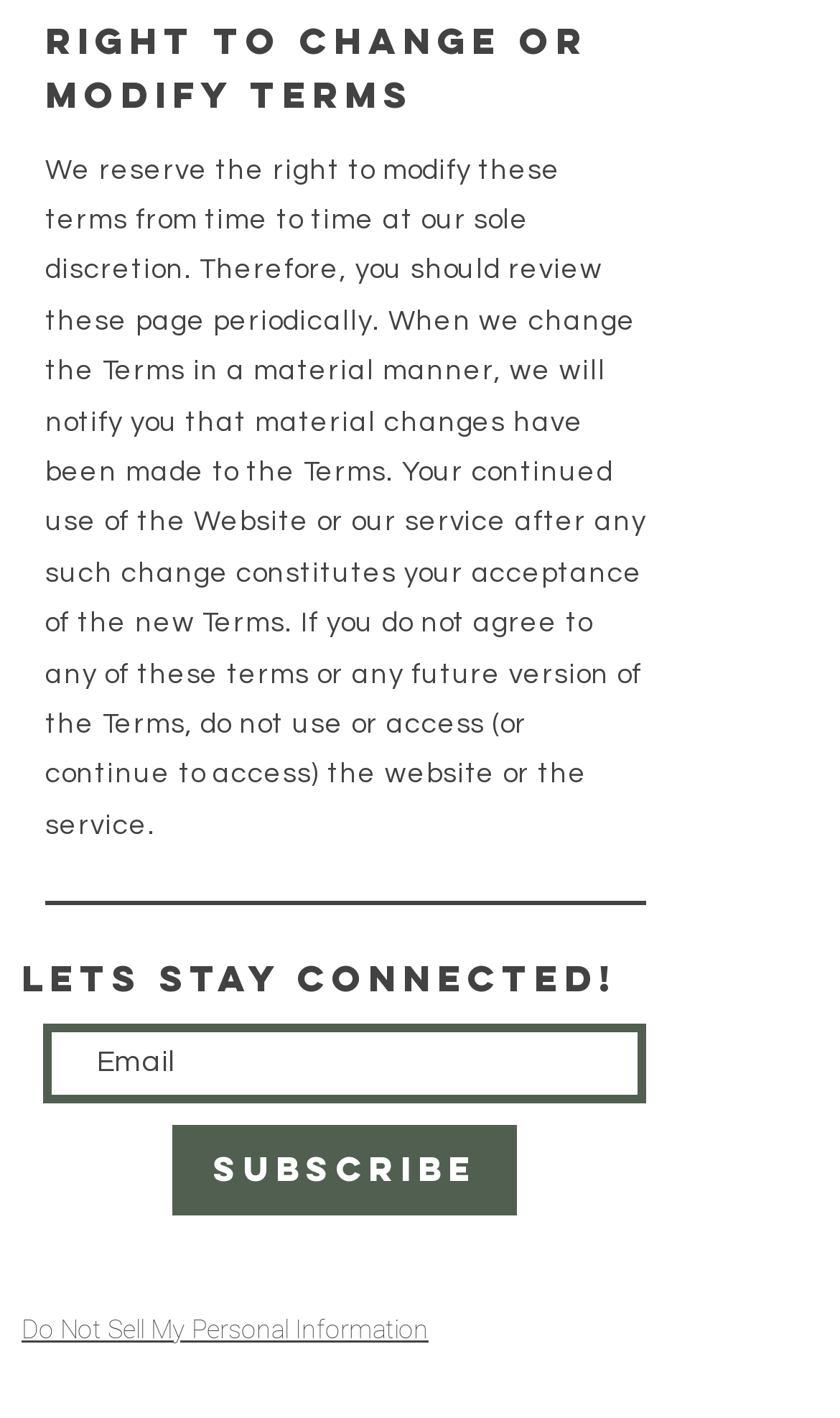Given the element description: "SUBSCRIBE", predict the bounding box coordinates of the UI element it refers to, using four float numbers between 0 and 1, i.e., [left, top, right, bottom].

[0.205, 0.794, 0.615, 0.857]